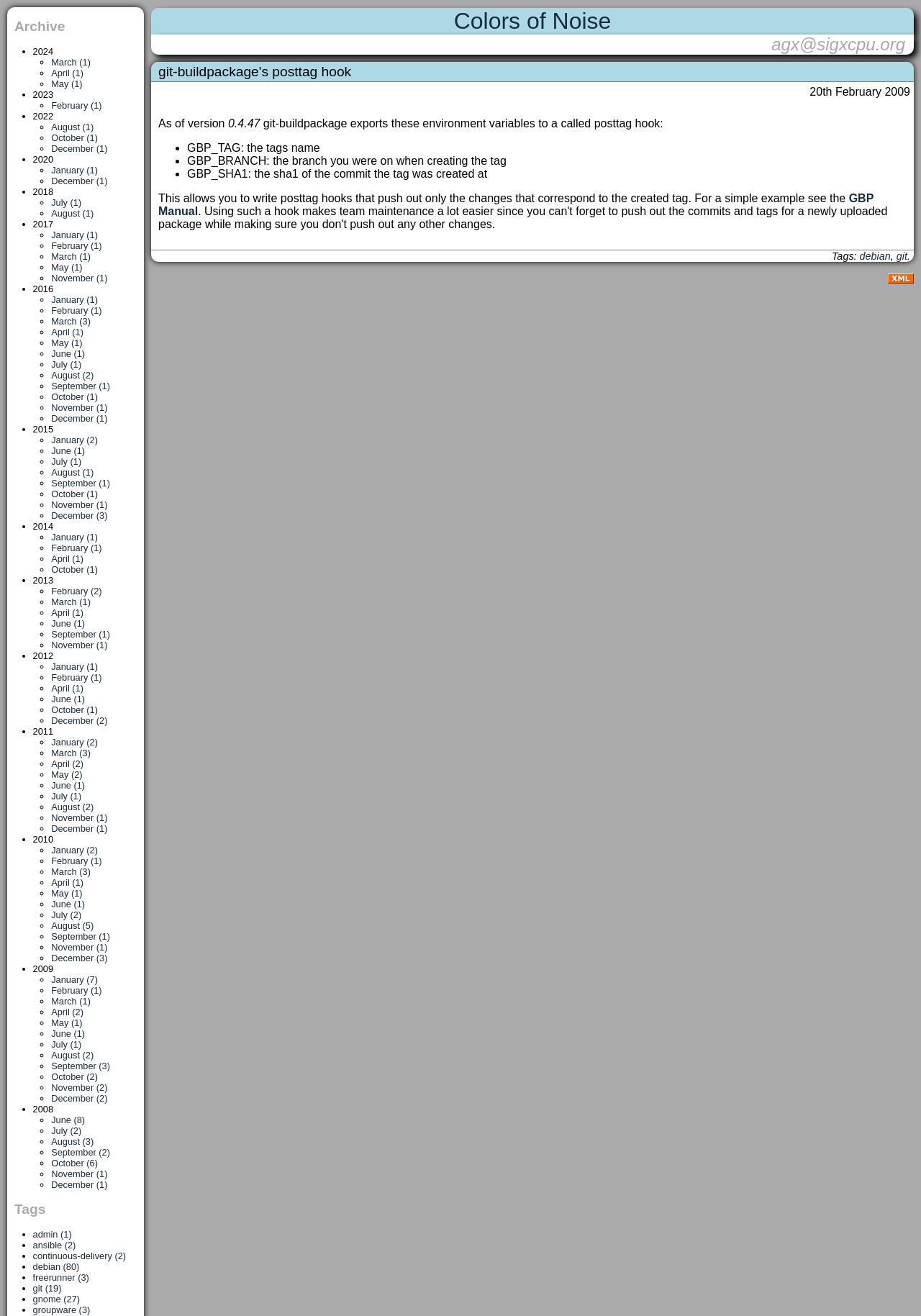Can you identify and provide the main heading of the webpage?

Colors of Noise